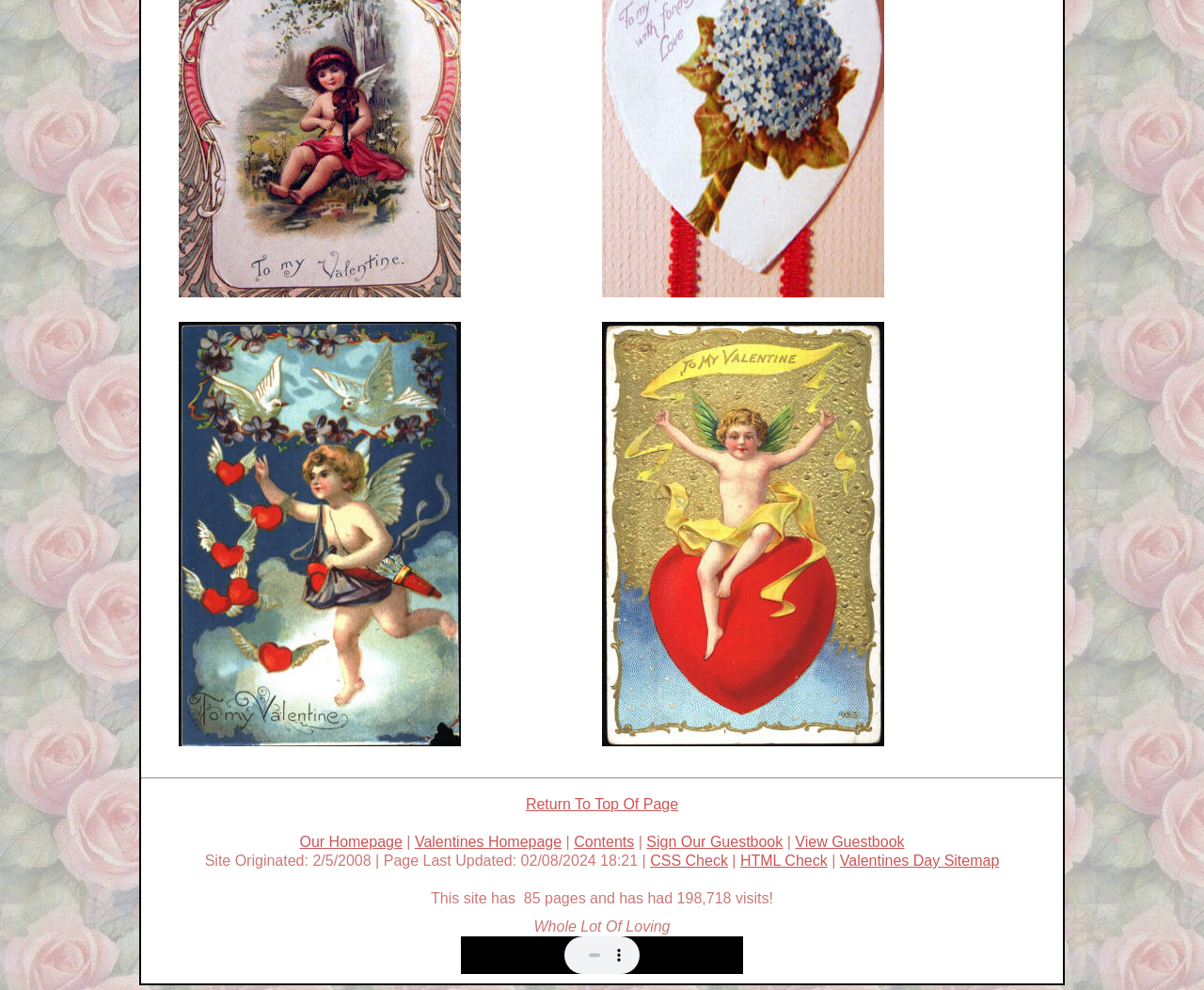Refer to the screenshot and answer the following question in detail:
How many pages does this site have?

The static text at the bottom of the webpage states 'This site has 85 pages and has had 198,718 visits!', which indicates that the site has 85 pages.